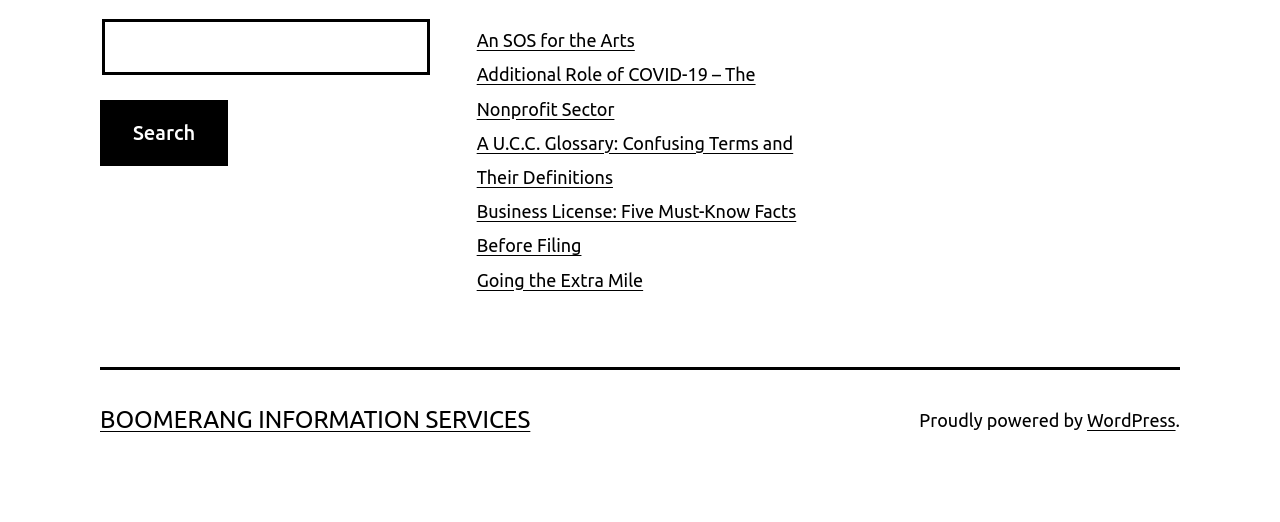With reference to the screenshot, provide a detailed response to the question below:
What is the layout of the 'Recent Posts' section?

The 'Recent Posts' section is laid out in a vertical list format, with each link stacked on top of the other. This can be determined by examining the y-coordinates of the bounding boxes of each link, which increase in value as you move down the list.